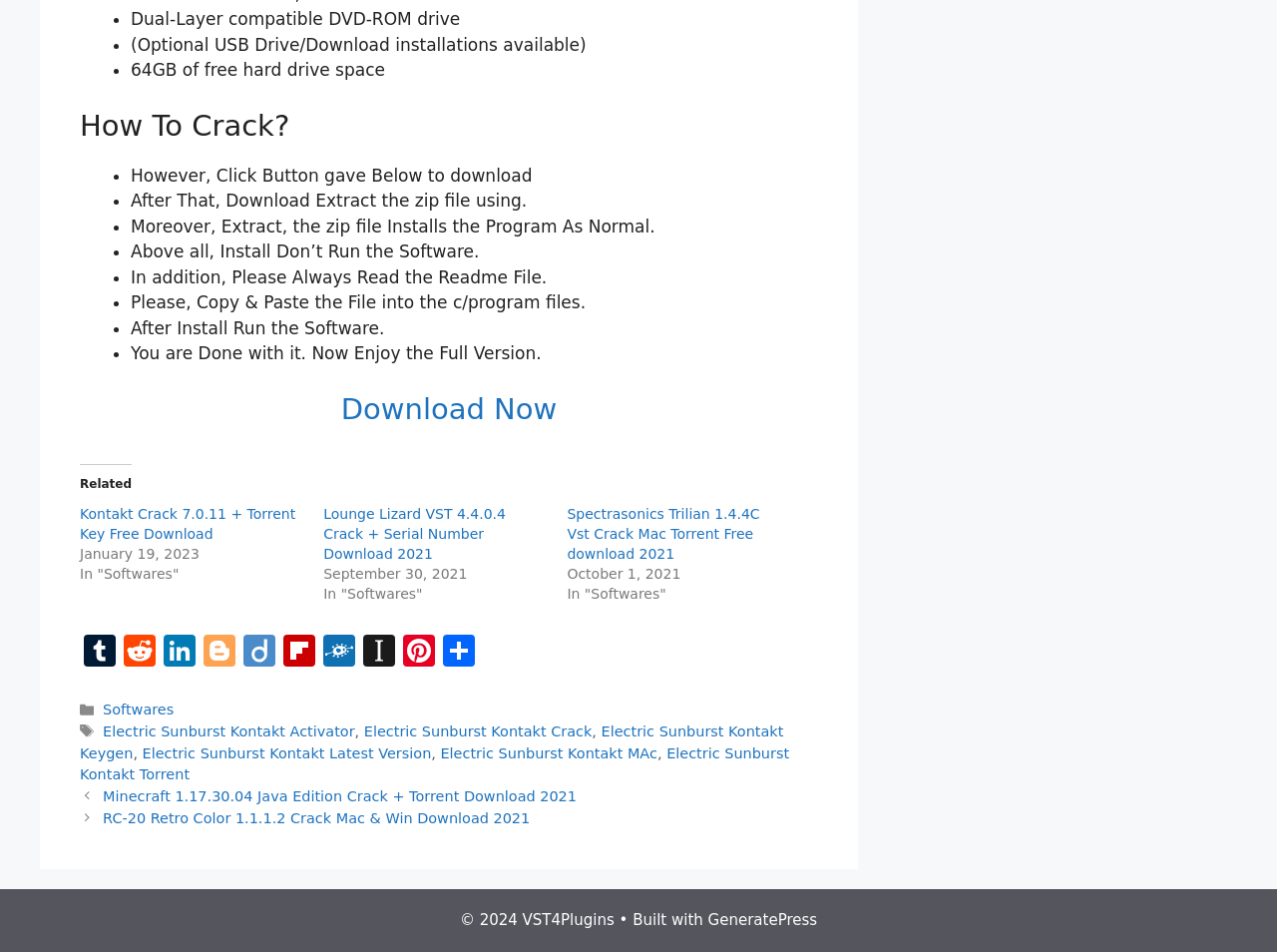Find the bounding box coordinates for the element described here: "Download Now".

[0.267, 0.412, 0.436, 0.448]